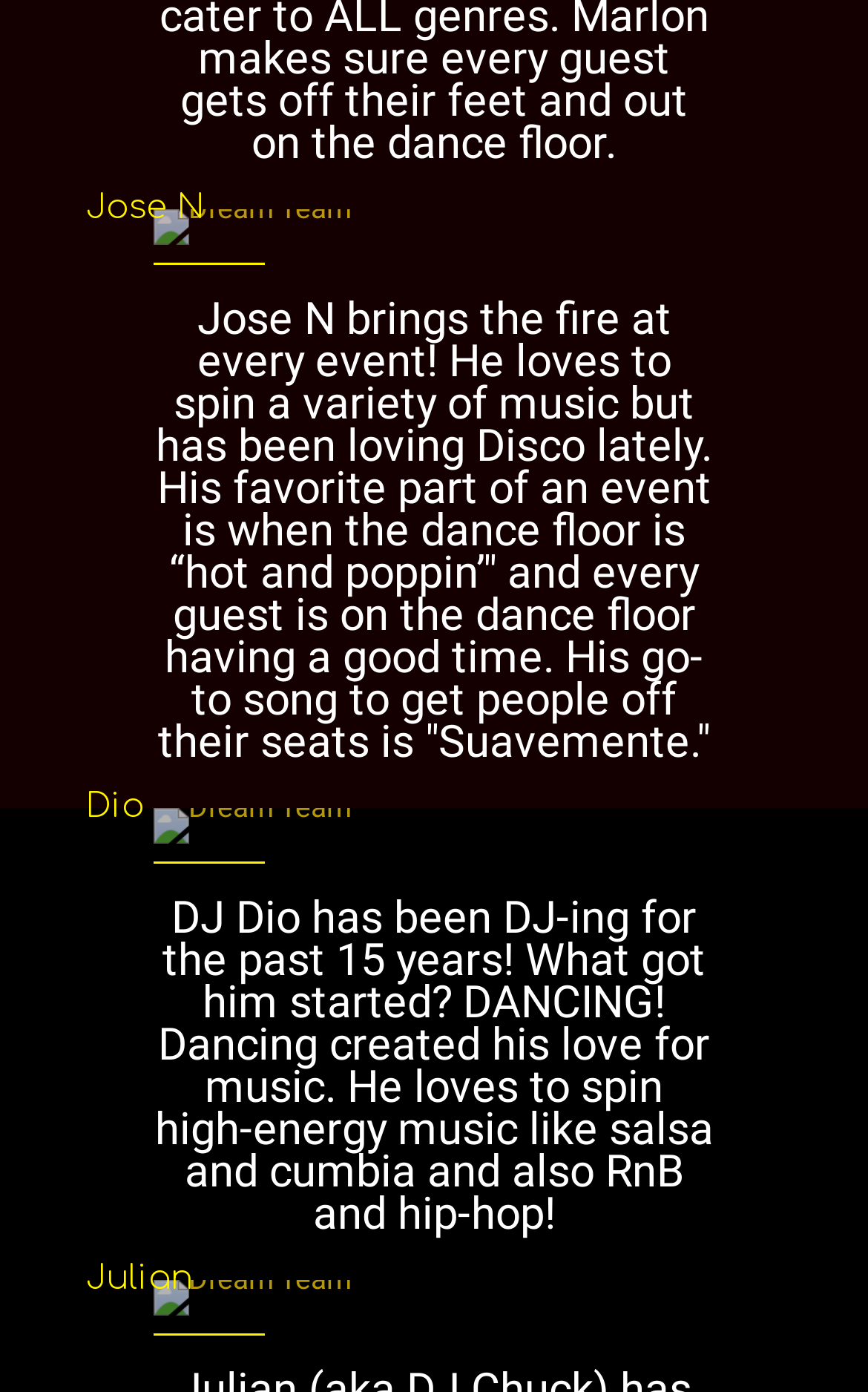From the webpage screenshot, predict the bounding box coordinates (top-left x, top-left y, bottom-right x, bottom-right y) for the UI element described here: Dio

[0.176, 0.581, 0.824, 0.621]